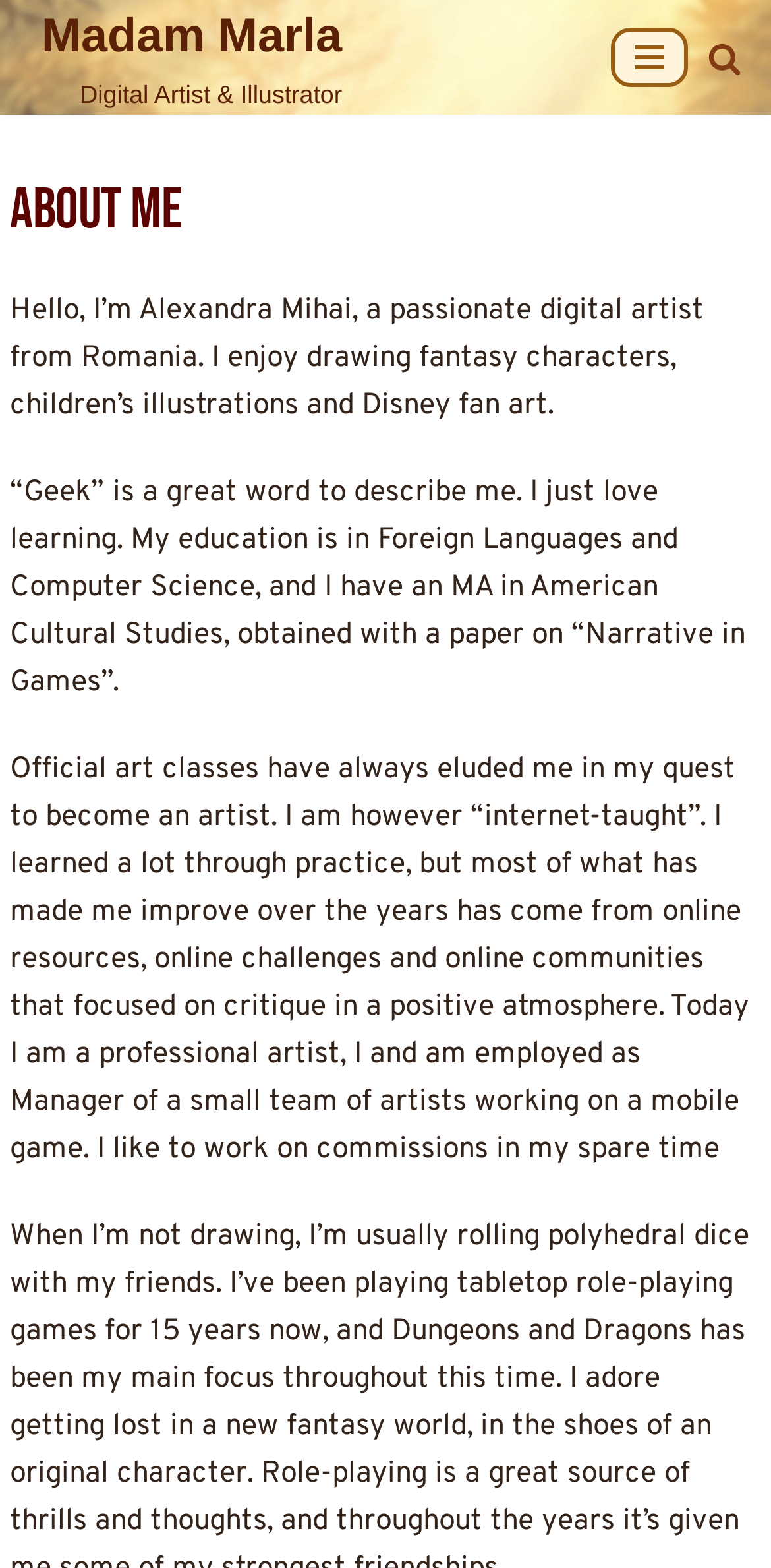Please give a concise answer to this question using a single word or phrase: 
What is the person's educational background?

Foreign Languages and Computer Science